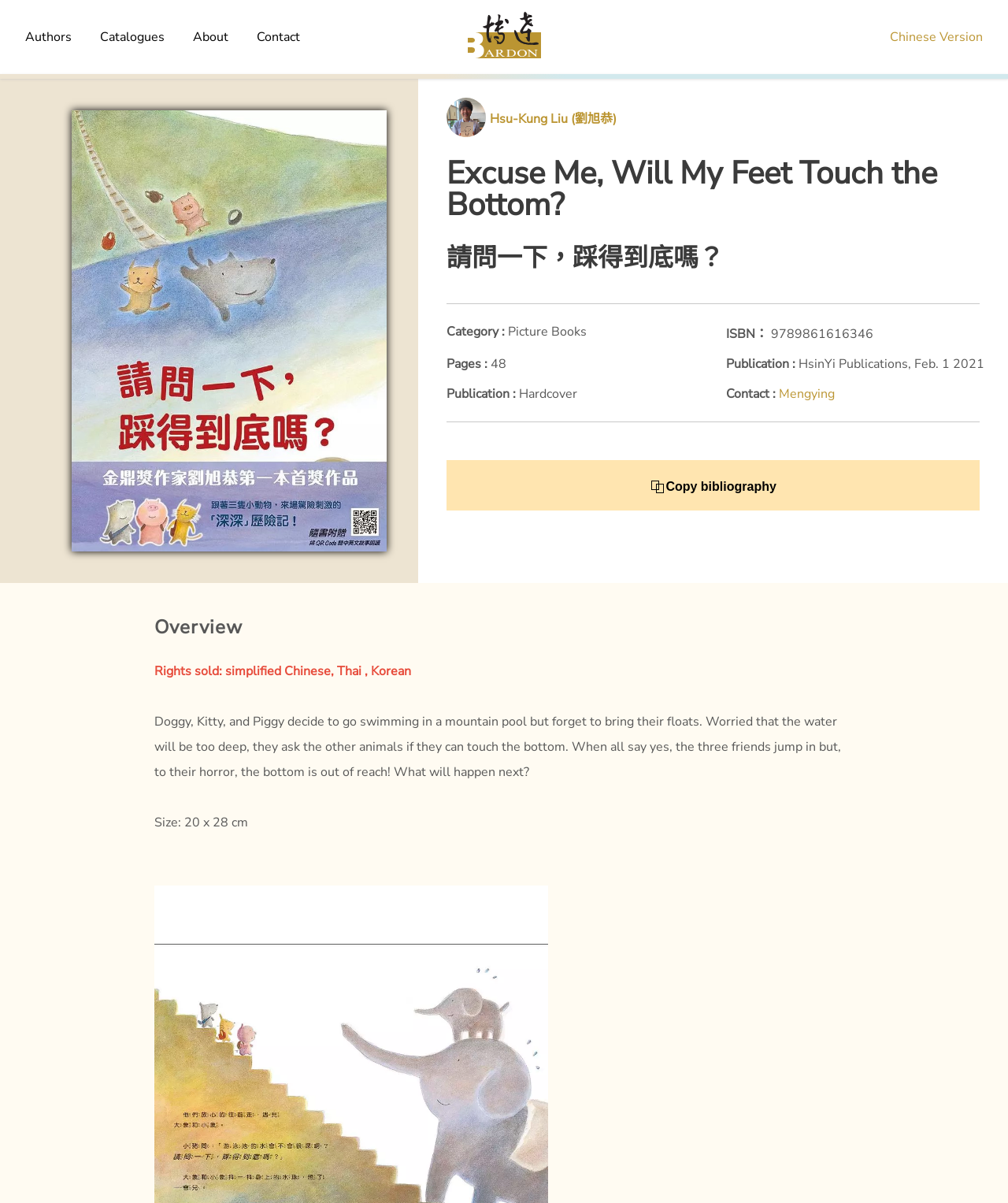Based on what you see in the screenshot, provide a thorough answer to this question: What is the title of the book?

I found the title of the book by looking at the heading element with the text 'Excuse Me, Will My Feet Touch the Bottom?' which is located at [0.443, 0.131, 0.943, 0.183] on the webpage.